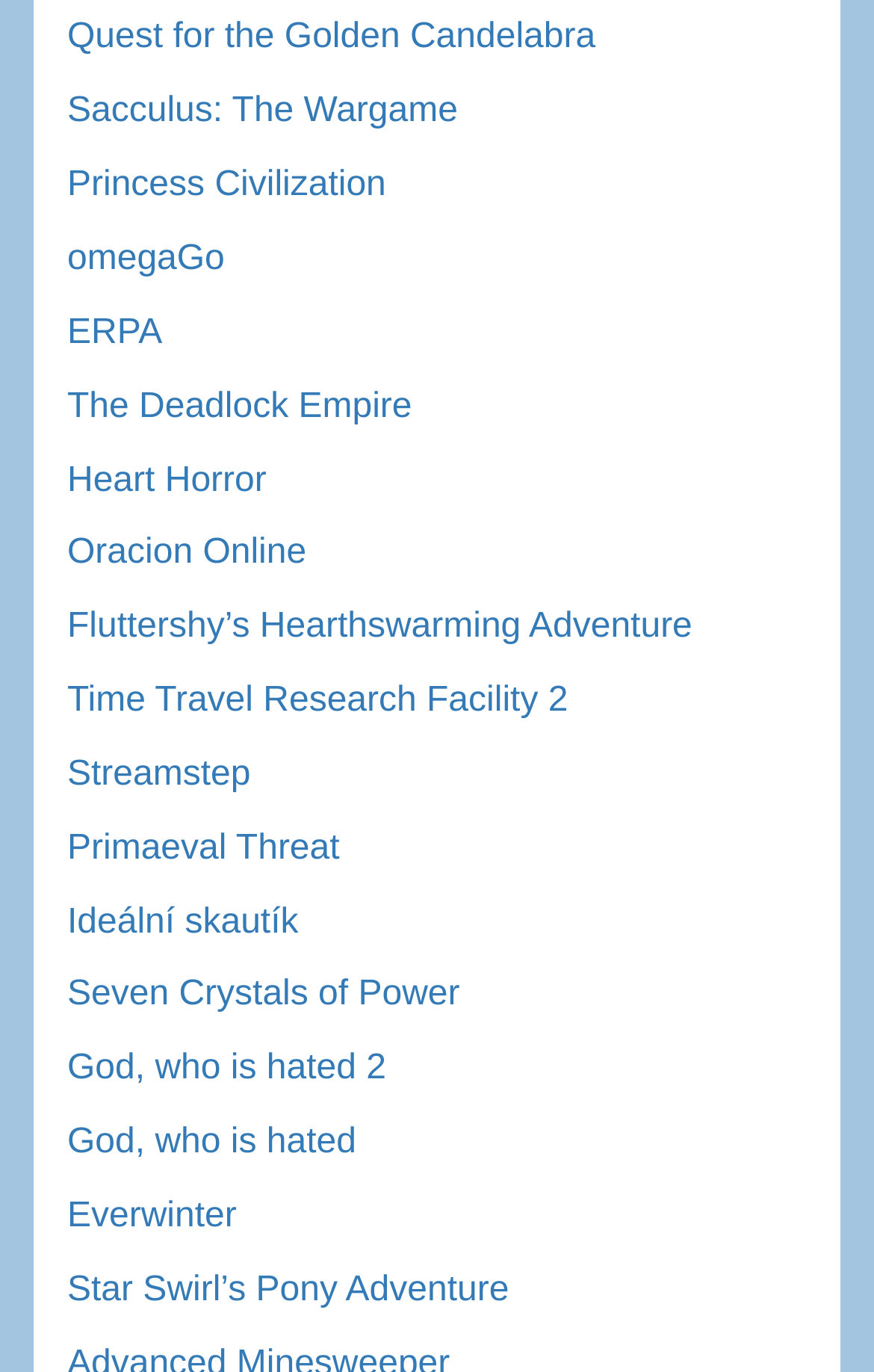Please reply to the following question with a single word or a short phrase:
How many games are listed on the webpage?

20